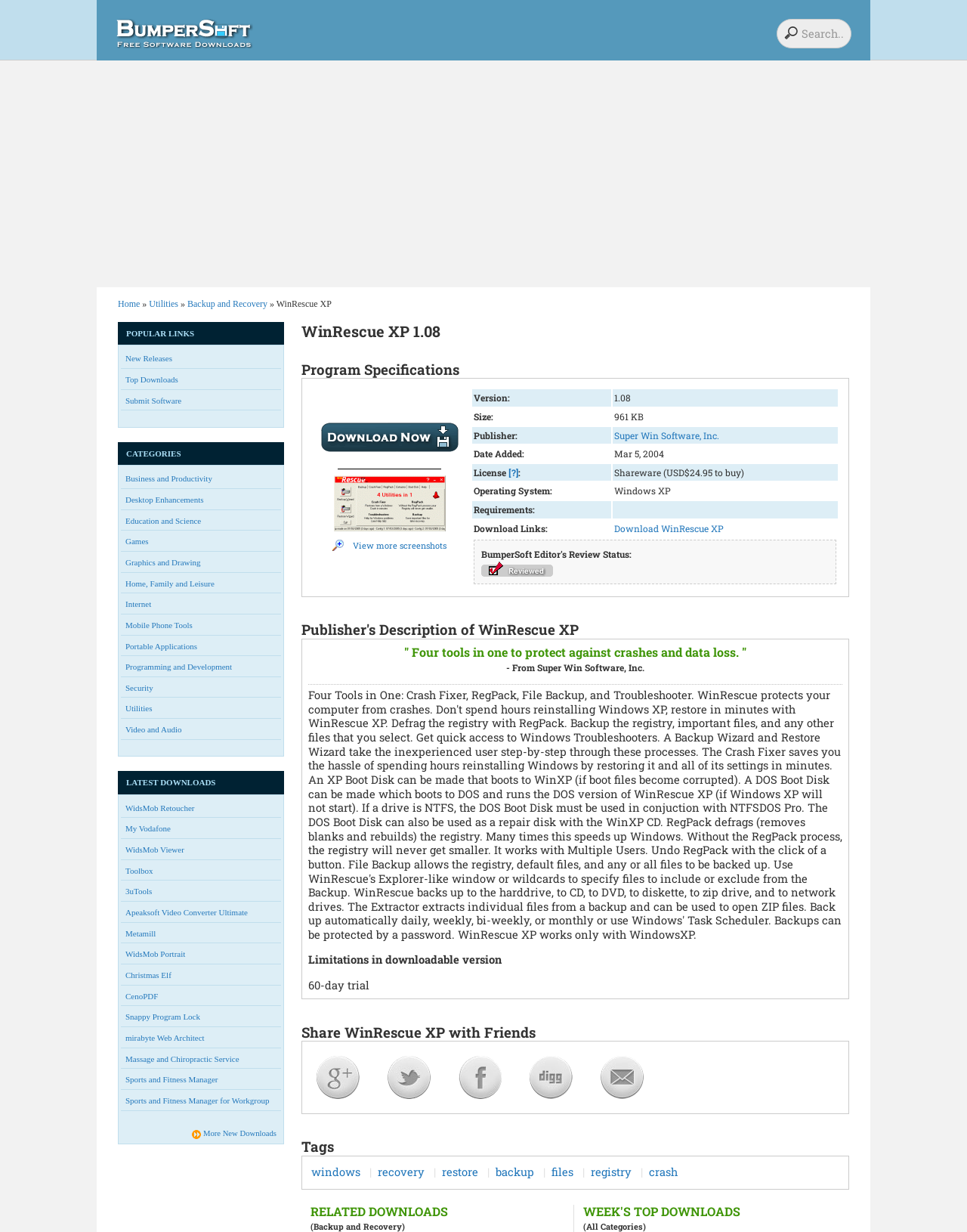What is the minimum operating system required to run WinRescue XP?
Based on the image, answer the question with a single word or brief phrase.

Windows XP